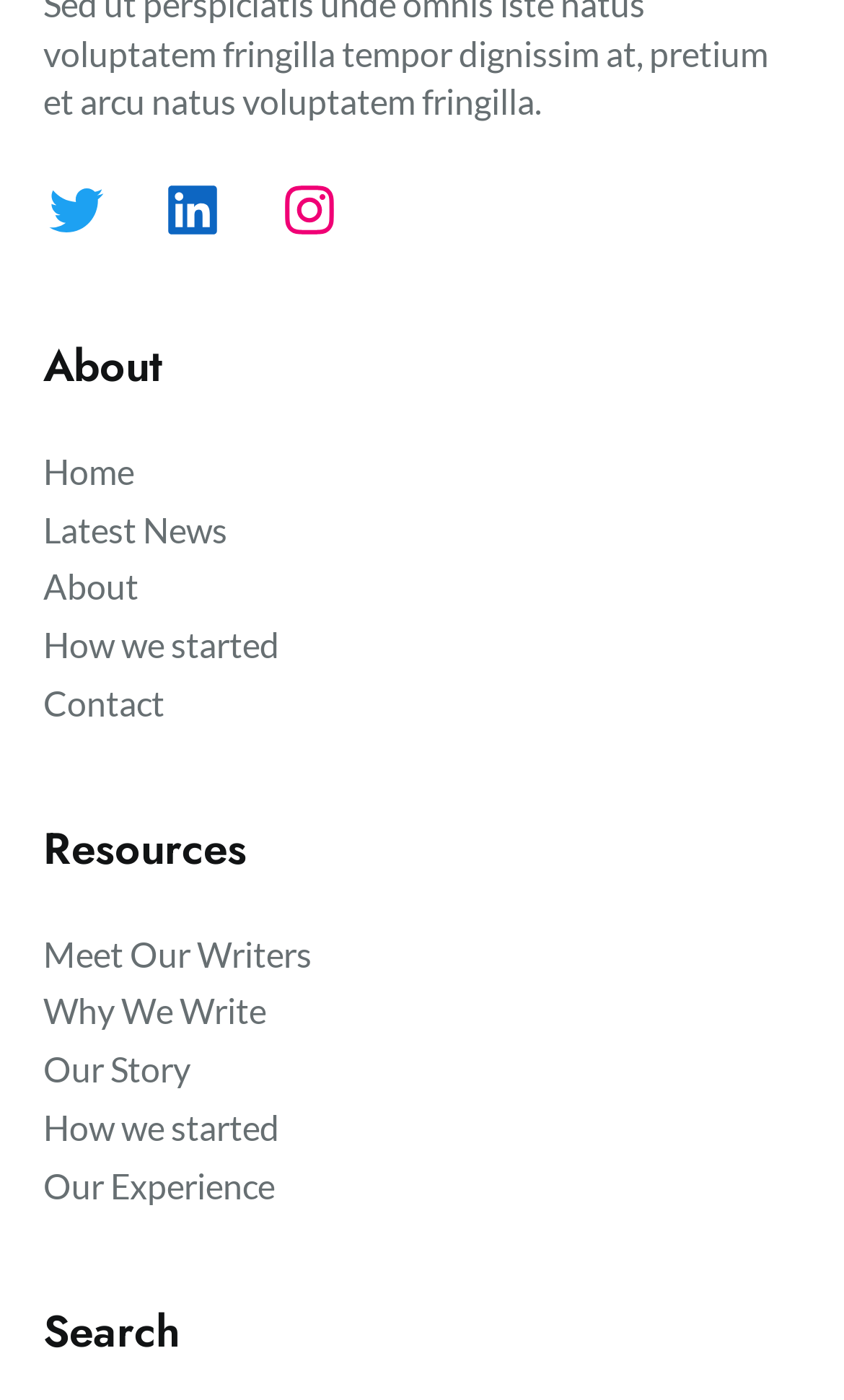Specify the bounding box coordinates of the element's area that should be clicked to execute the given instruction: "learn about the writers". The coordinates should be four float numbers between 0 and 1, i.e., [left, top, right, bottom].

[0.051, 0.665, 0.369, 0.698]